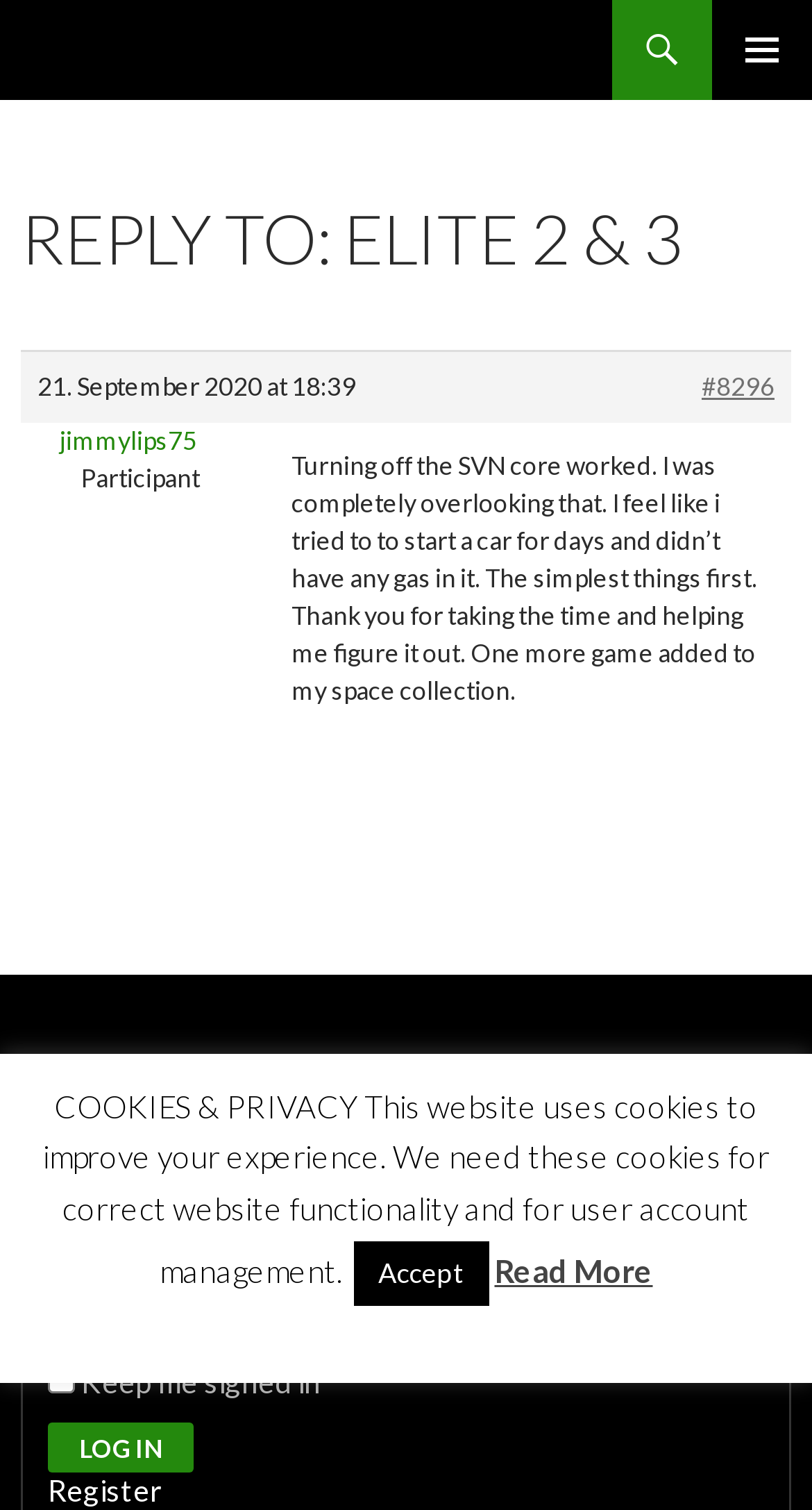Show the bounding box coordinates for the element that needs to be clicked to execute the following instruction: "Click the PRIMARY MENU button". Provide the coordinates in the form of four float numbers between 0 and 1, i.e., [left, top, right, bottom].

[0.877, 0.0, 1.0, 0.066]